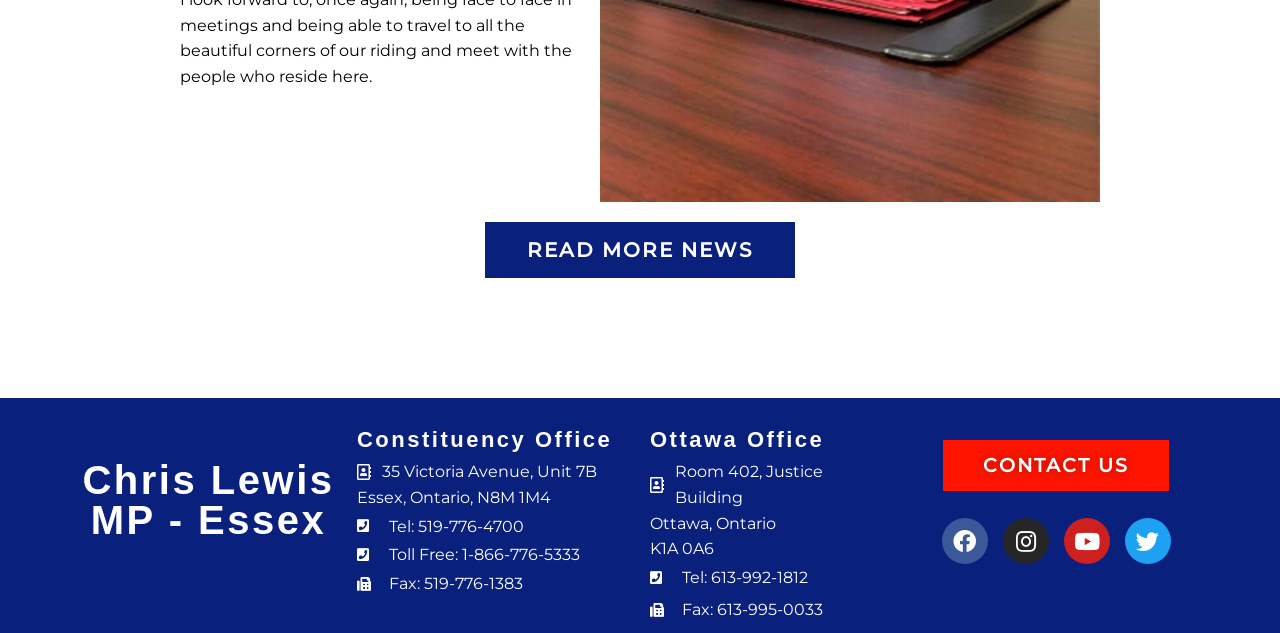Locate the bounding box of the UI element described in the following text: "Instagram".

[0.783, 0.819, 0.819, 0.892]